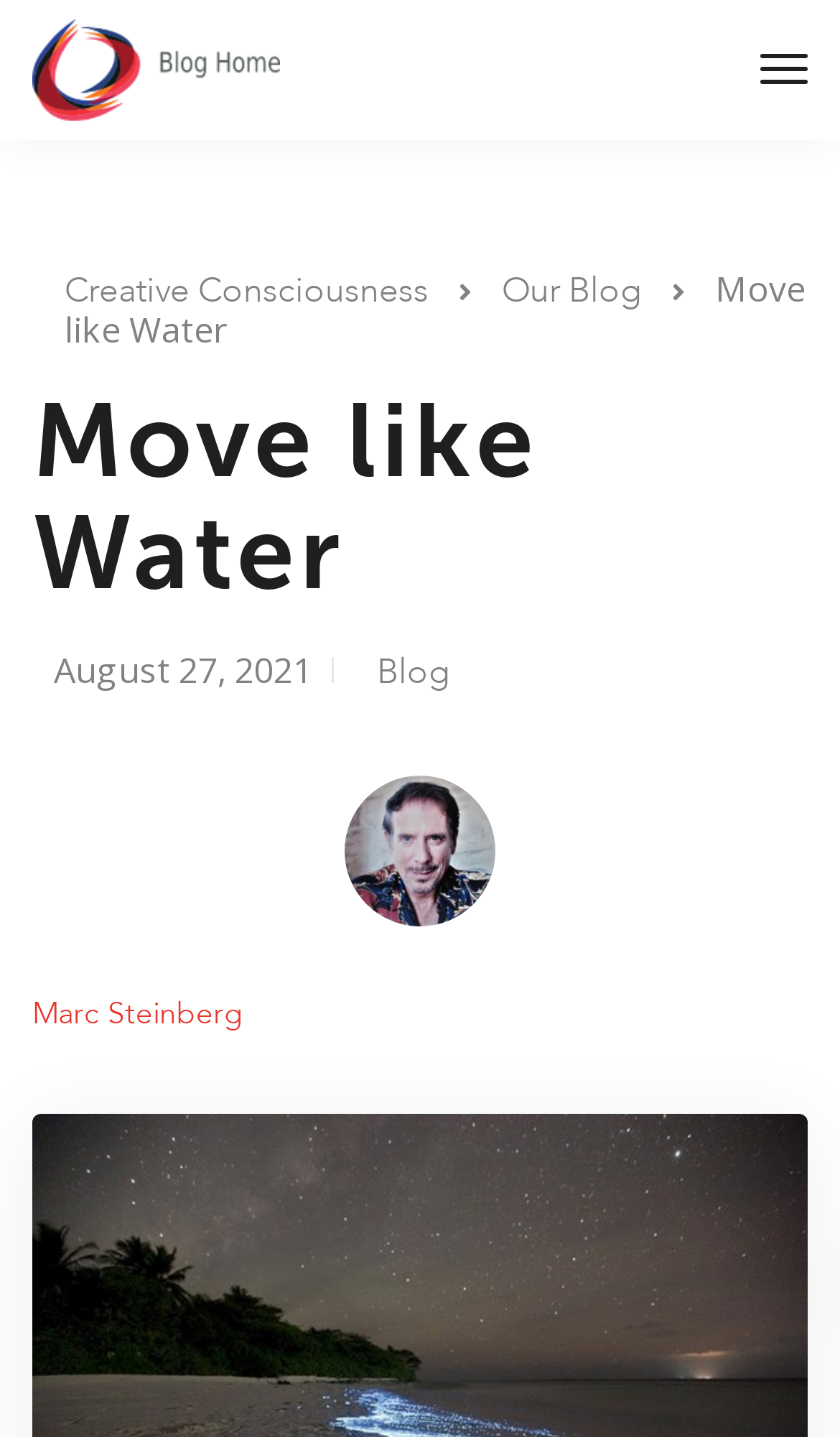Generate a thorough caption that explains the contents of the webpage.

The webpage is titled "Move like Water – Creative Consciousness" and features a prominent heading "Move like Water" at the top, spanning almost the entire width of the page. Below the heading, there is a static text "August 27, 2021" and a link to "Blog" on the right side.

On the top-left corner, there is a link to "Creative Consciousness" accompanied by an image with the same name. On the top-right corner, there is a button with no text.

In the middle section, there are three links: "Creative Consciousness", "Our Blog", and "Move like Water". The "Move like Water" link is positioned at the bottom of this section.

Below the middle section, there is a figure containing an image of an avatar photo. To the left of the avatar, there is a link to "Marc Steinberg". Above the avatar, there is a static text "Move like Water".

The webpage has a total of 5 links, 2 images, 1 button, and 3 static text elements. The elements are arranged in a clean and organized manner, making it easy to navigate.